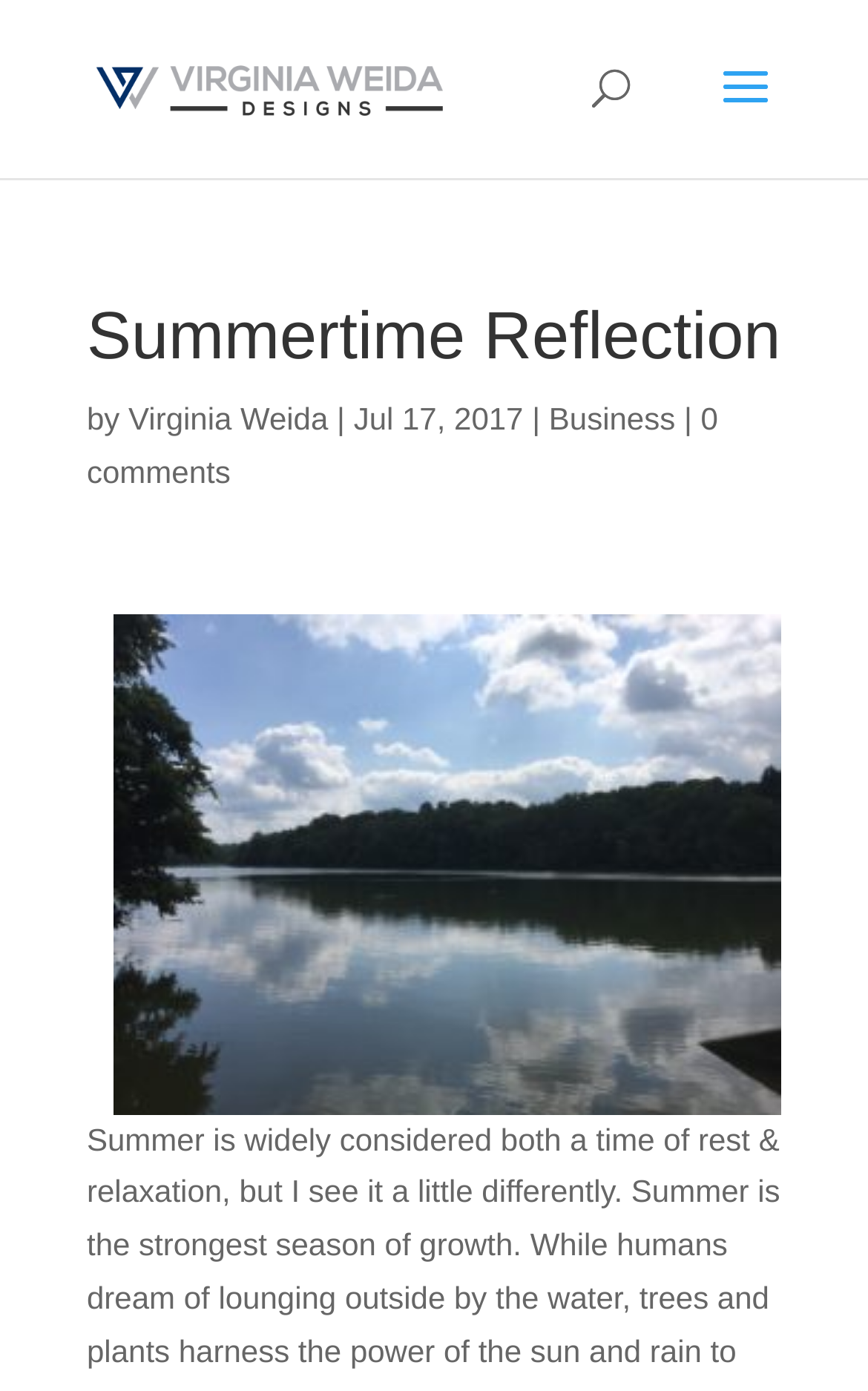What is the date of the article?
Answer the question with just one word or phrase using the image.

Jul 17, 2017